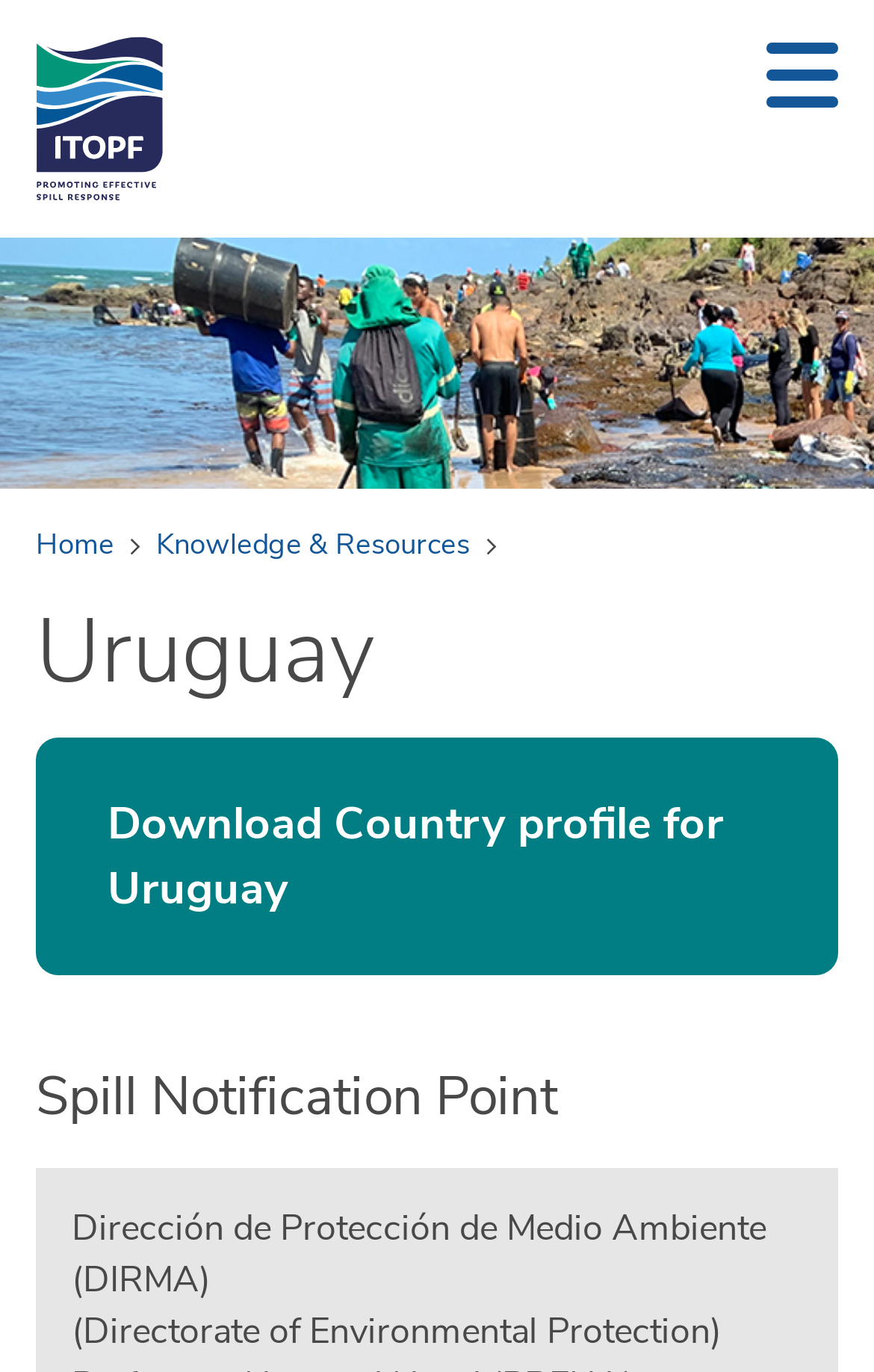Locate the bounding box coordinates of the element that should be clicked to fulfill the instruction: "explore ENVIRONMENTAL STUDIES".

None